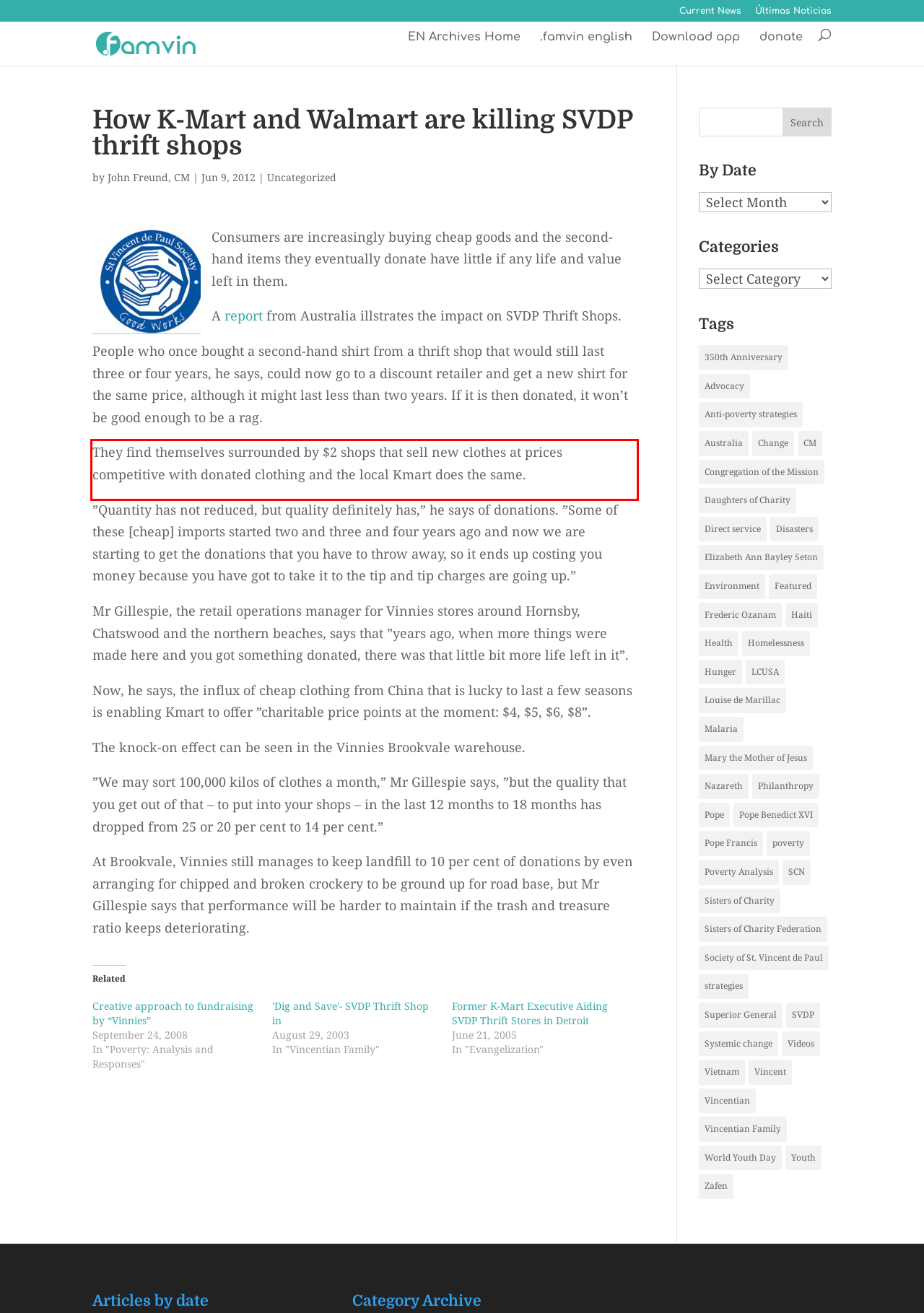Extract and provide the text found inside the red rectangle in the screenshot of the webpage.

They find themselves surrounded by $2 shops that sell new clothes at prices competitive with donated clothing and the local Kmart does the same.